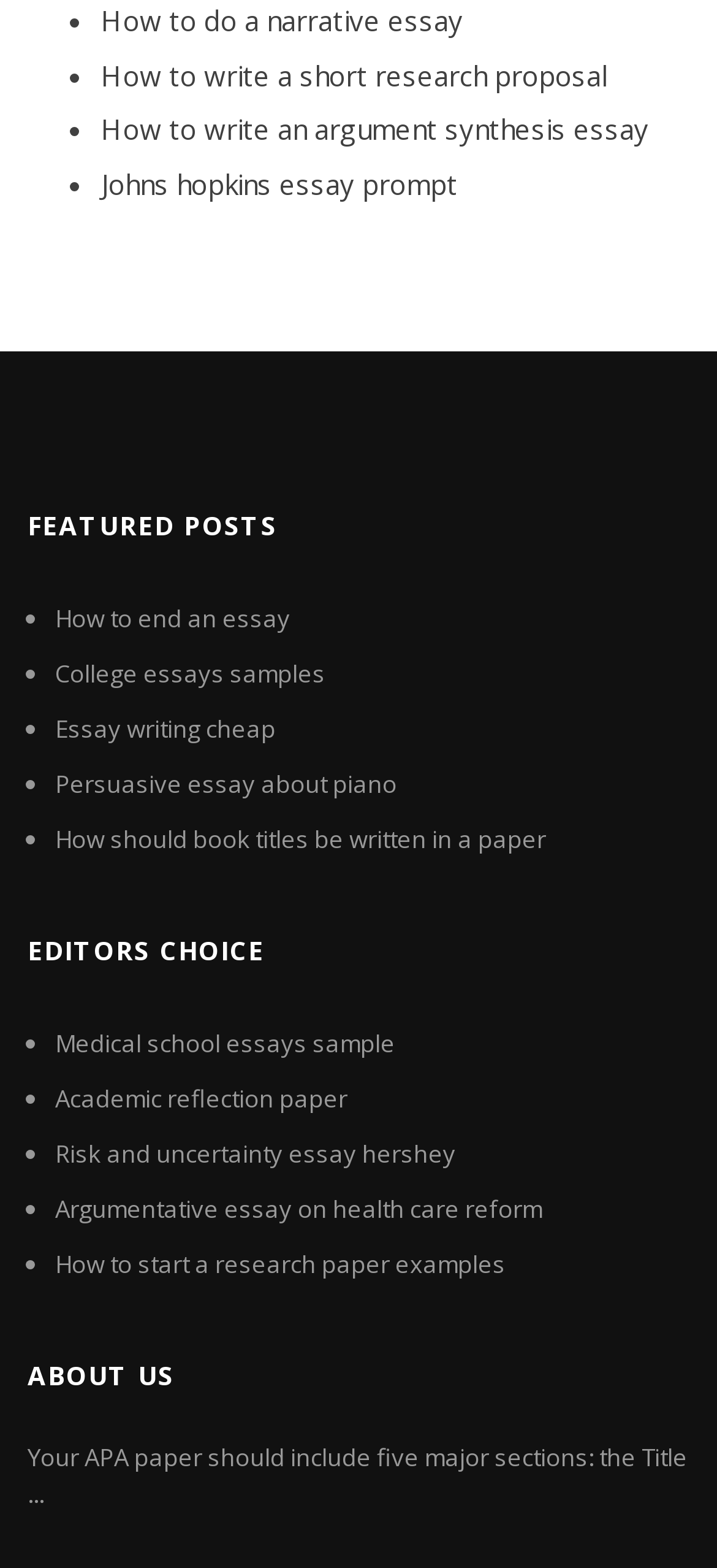Please reply to the following question with a single word or a short phrase:
How many editors' choice posts are there?

5